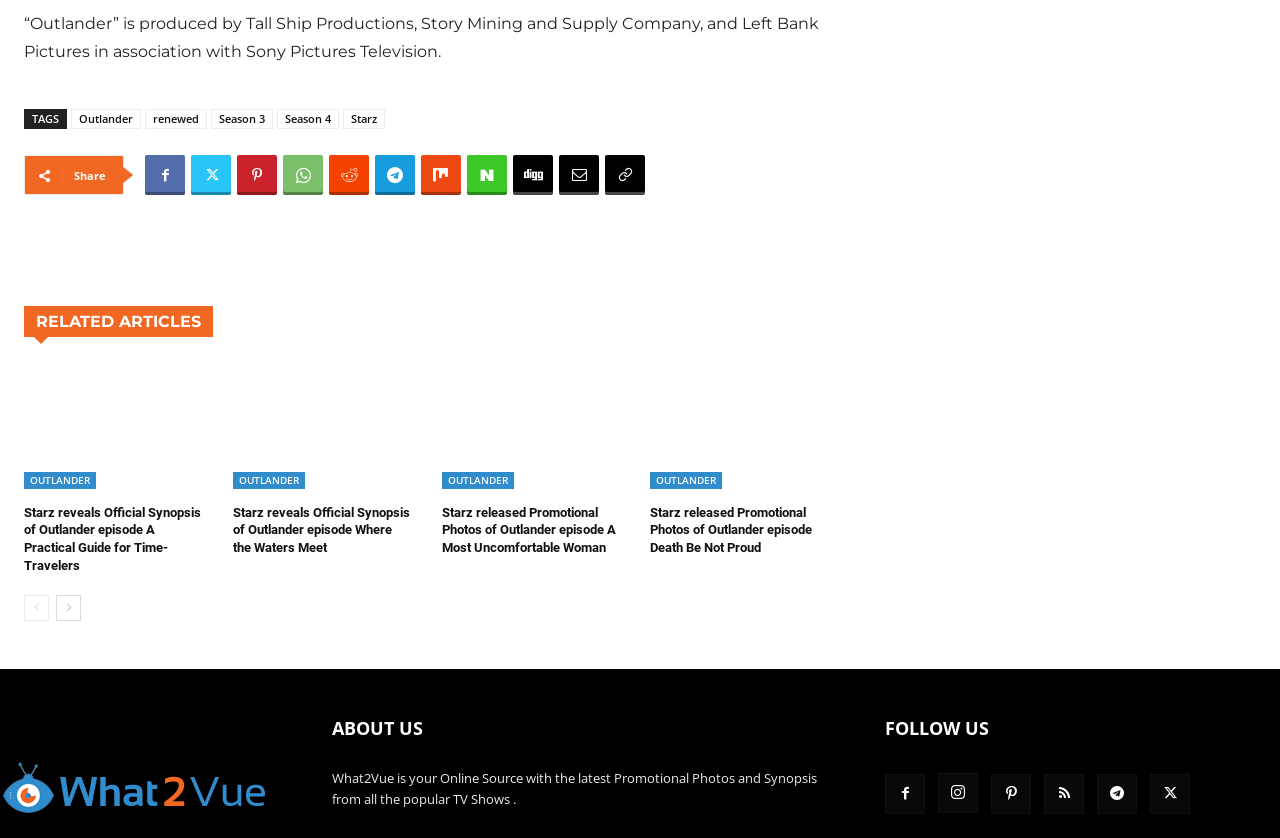Respond concisely with one word or phrase to the following query:
What is the name of the TV show mentioned on this webpage?

Outlander